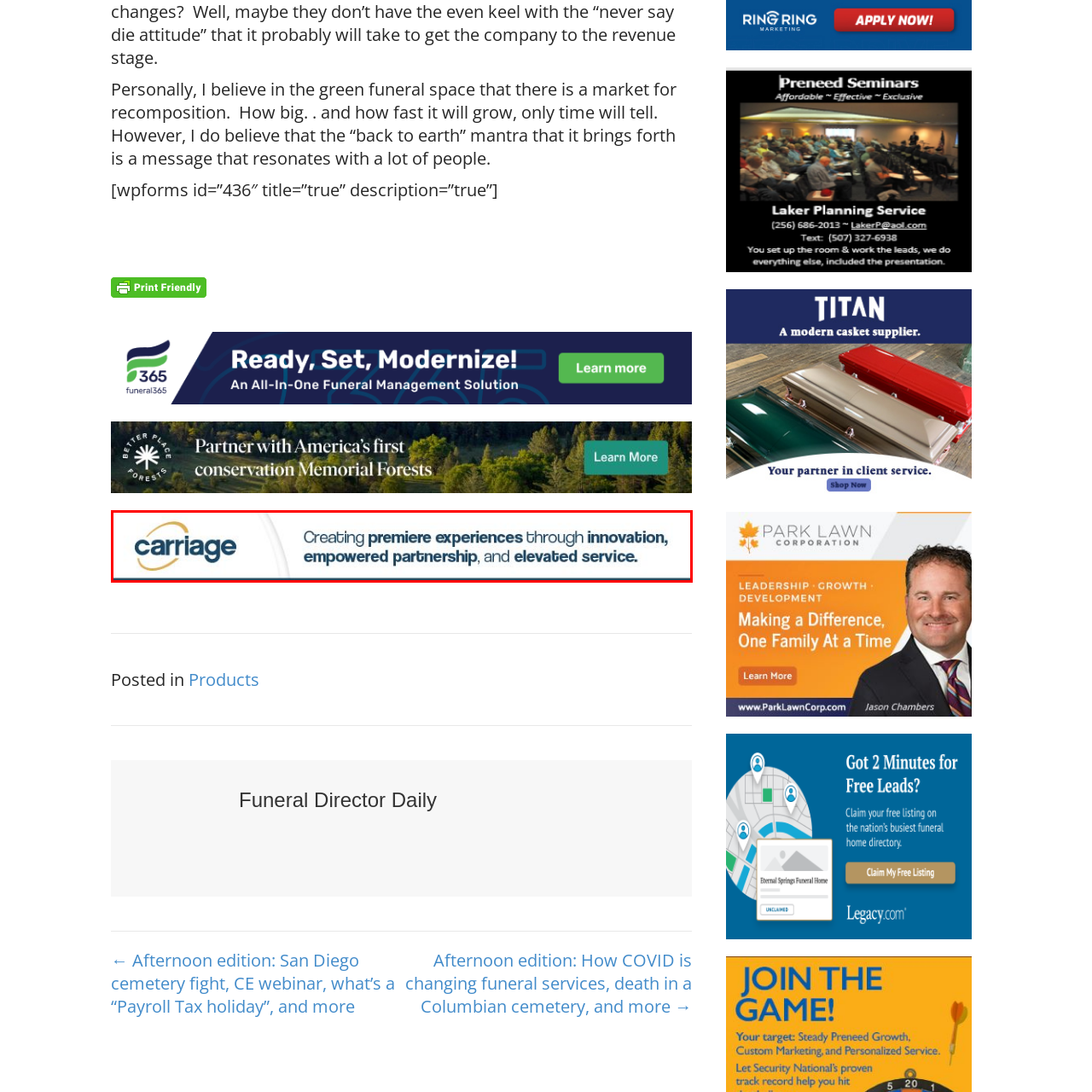What is the tone of the design?
Look at the image highlighted by the red bounding box and answer the question with a single word or brief phrase.

Professional